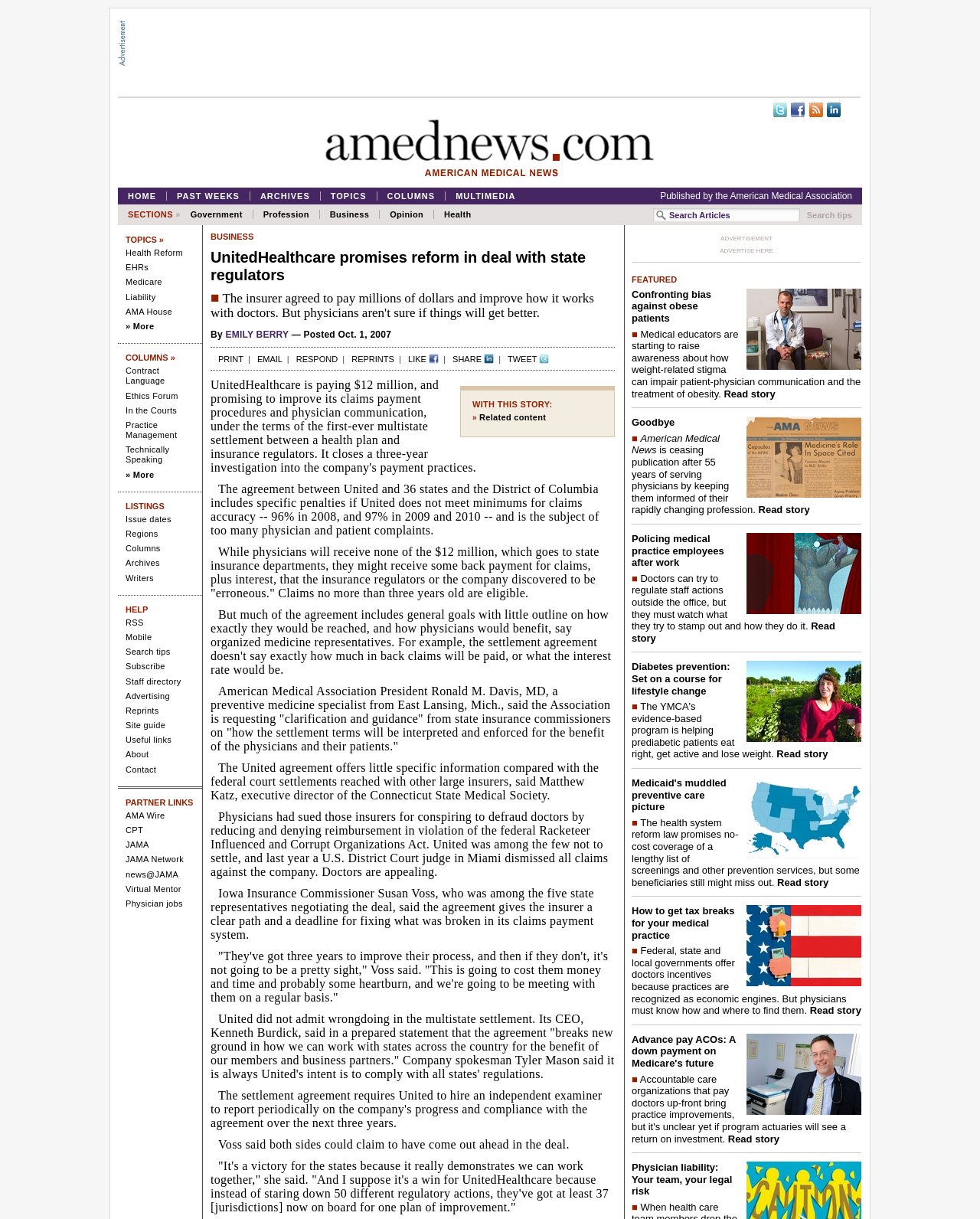Answer briefly with one word or phrase:
What is the topic of the article?

UnitedHealthcare reform